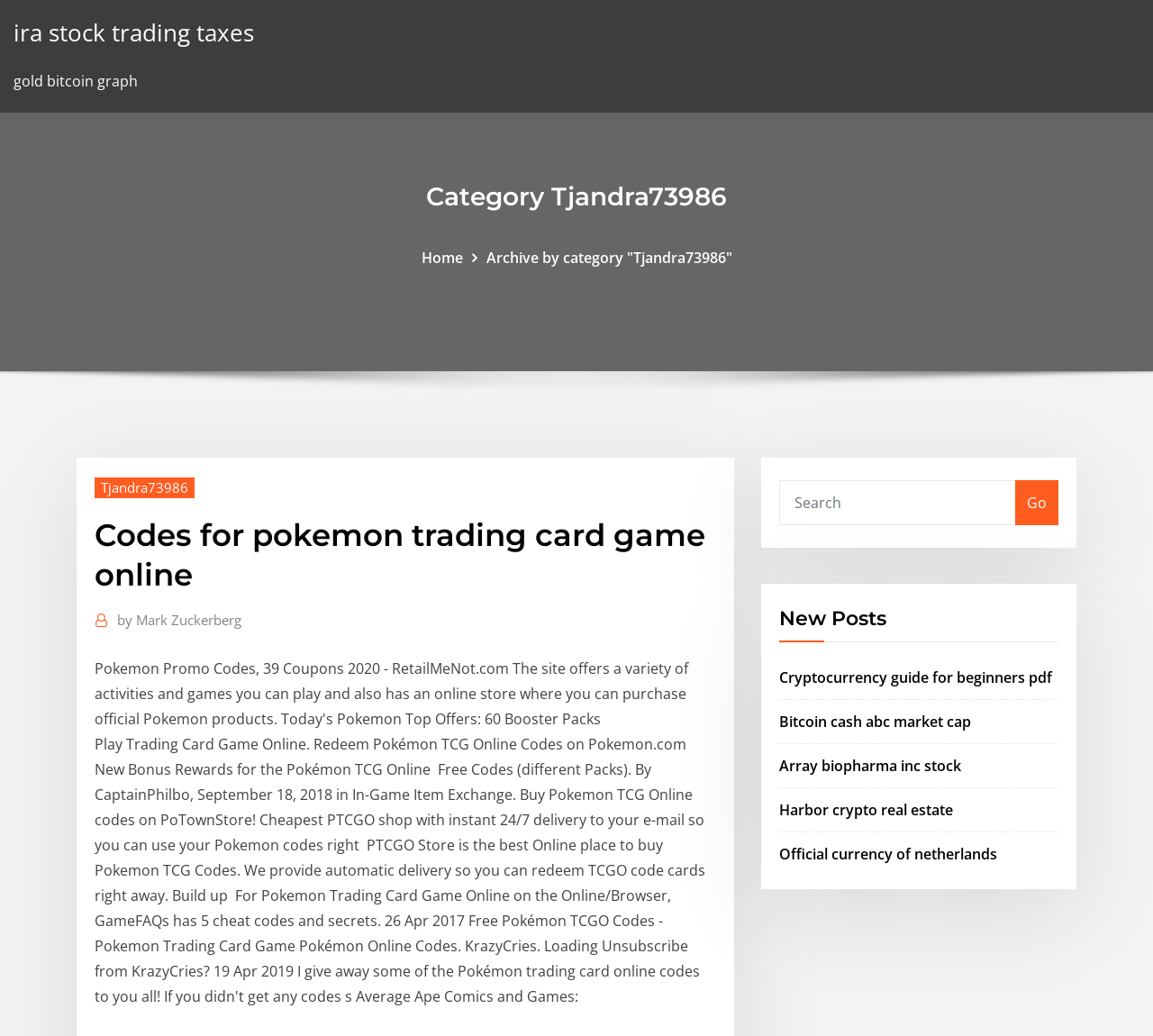Could you determine the bounding box coordinates of the clickable element to complete the instruction: "View the archive by category Tjandra73986"? Provide the coordinates as four float numbers between 0 and 1, i.e., [left, top, right, bottom].

[0.421, 0.239, 0.635, 0.258]